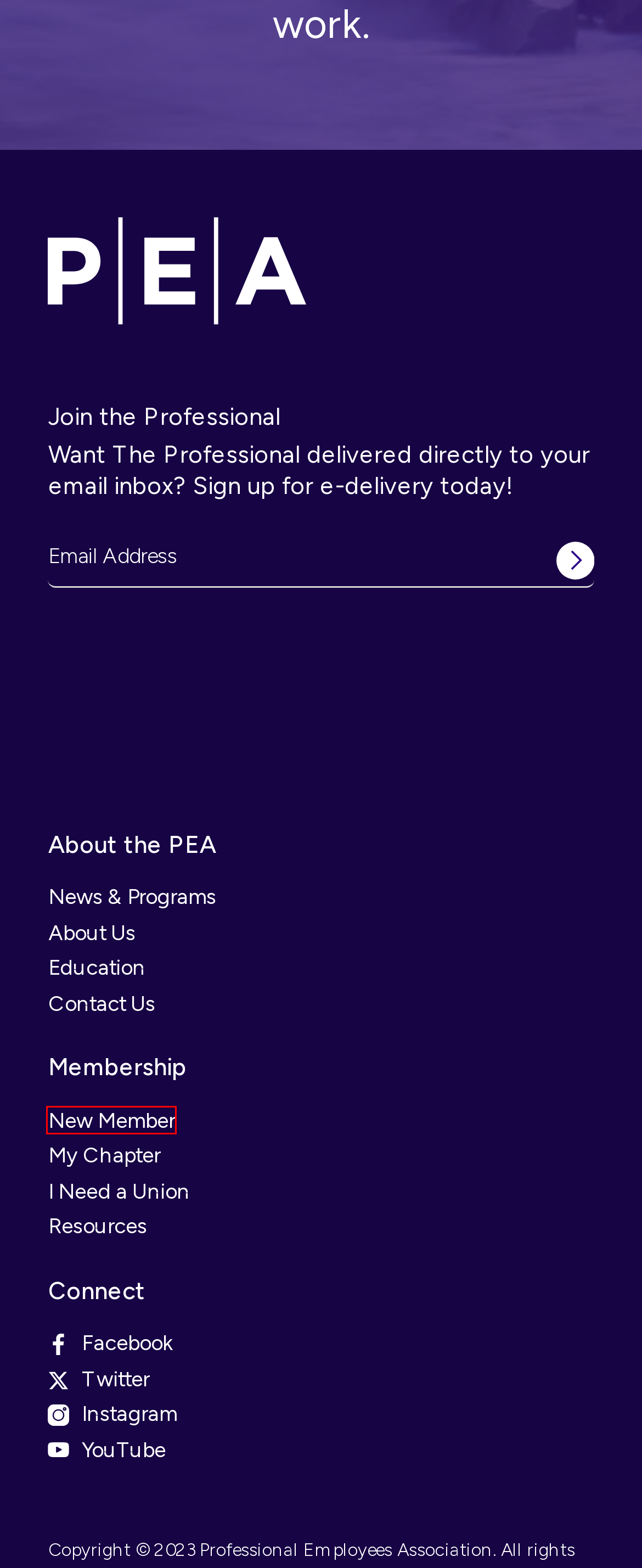Review the screenshot of a webpage that includes a red bounding box. Choose the webpage description that best matches the new webpage displayed after clicking the element within the bounding box. Here are the candidates:
A. About Us - Professional Employees Association
B. My Chapter - Professional Employees Association
C. Resources - Professional Employees Association
D. Form a Union at my Workplace - Professional Employees Association
E. PEA News - Professional Employees Association
F. Contact Us - Professional Employees Association
G. New Member - Professional Employees Association
H. Education - Professional Employees Association

G